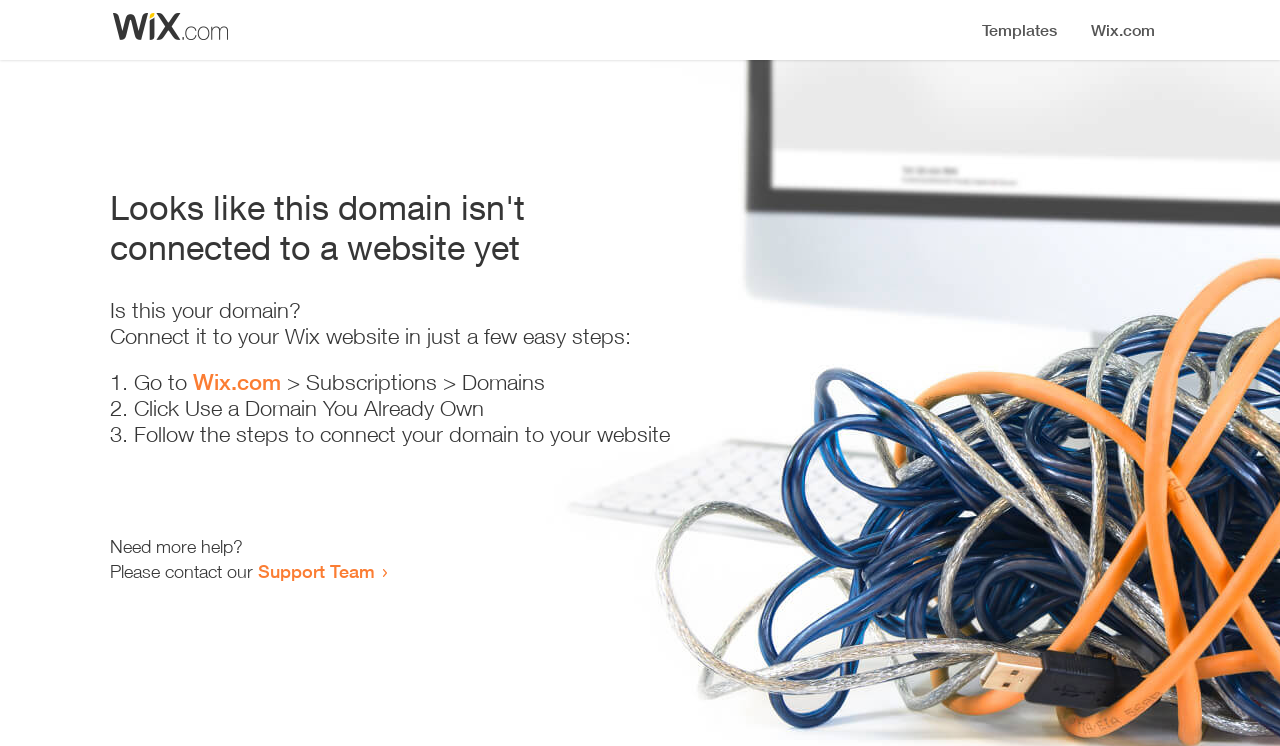Is this webpage related to Wix?
Please look at the screenshot and answer using one word or phrase.

Yes